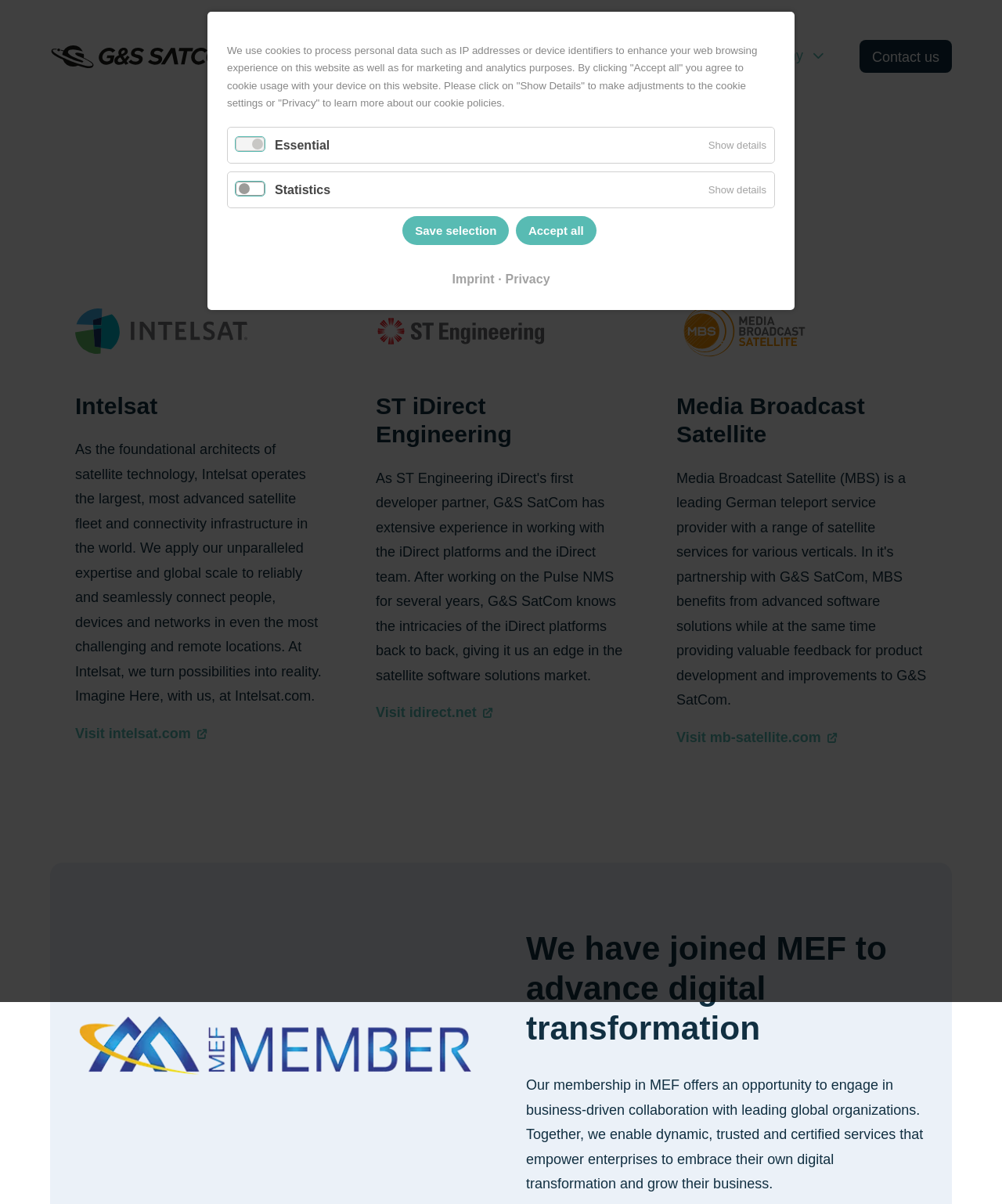What is the name of the satellite operator listed on the webpage?
With the help of the image, please provide a detailed response to the question.

By looking at the webpage, I can see that Intelsat is listed as a partner, and it is described as a satellite operator, which indicates that it is a satellite operator.